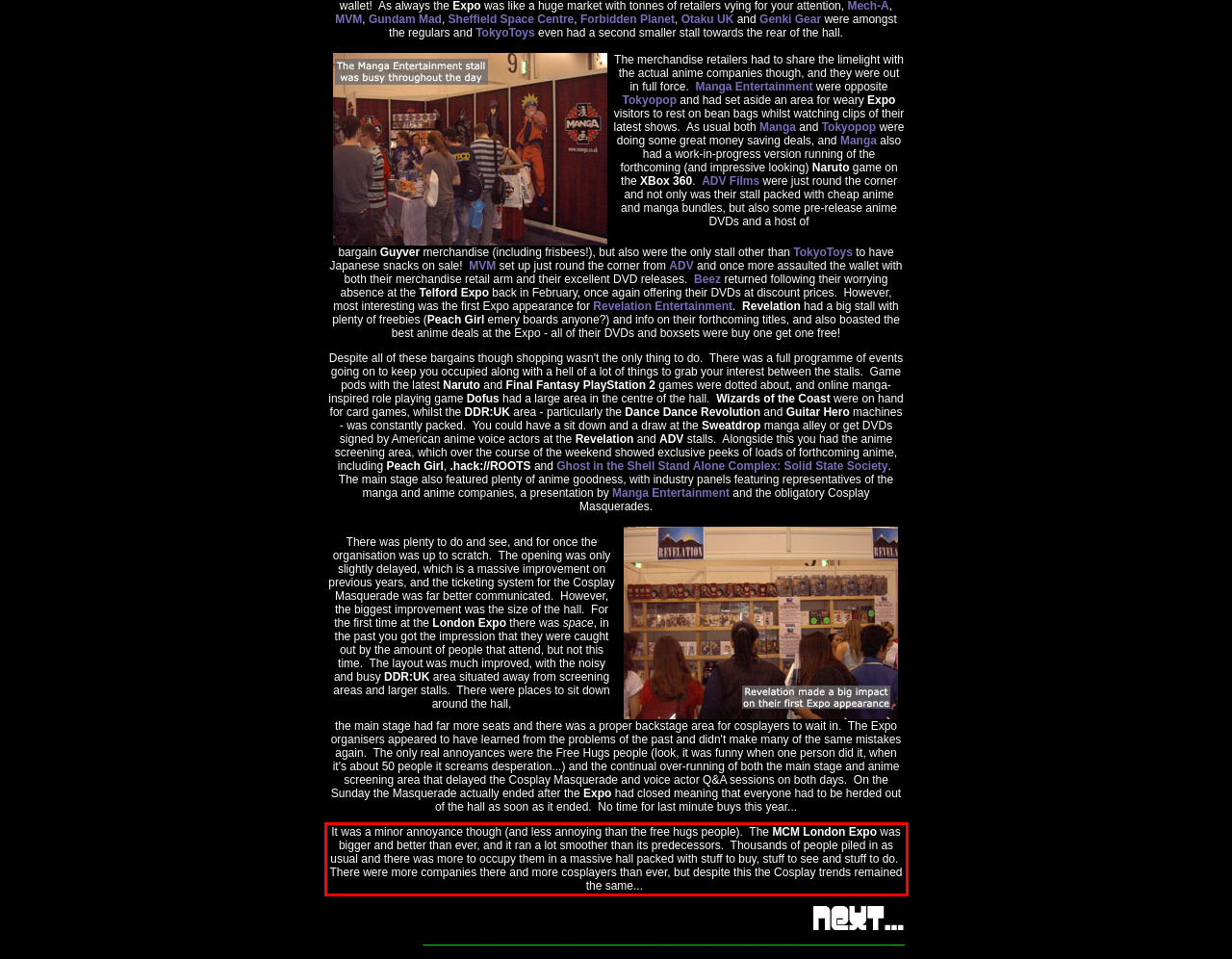You are provided with a screenshot of a webpage containing a red bounding box. Please extract the text enclosed by this red bounding box.

It was a minor annoyance though (and less annoying than the free hugs people). The MCM London Expo was bigger and better than ever, and it ran a lot smoother than its predecessors. Thousands of people piled in as usual and there was more to occupy them in a massive hall packed with stuff to buy, stuff to see and stuff to do. There were more companies there and more cosplayers than ever, but despite this the Cosplay trends remained the same...